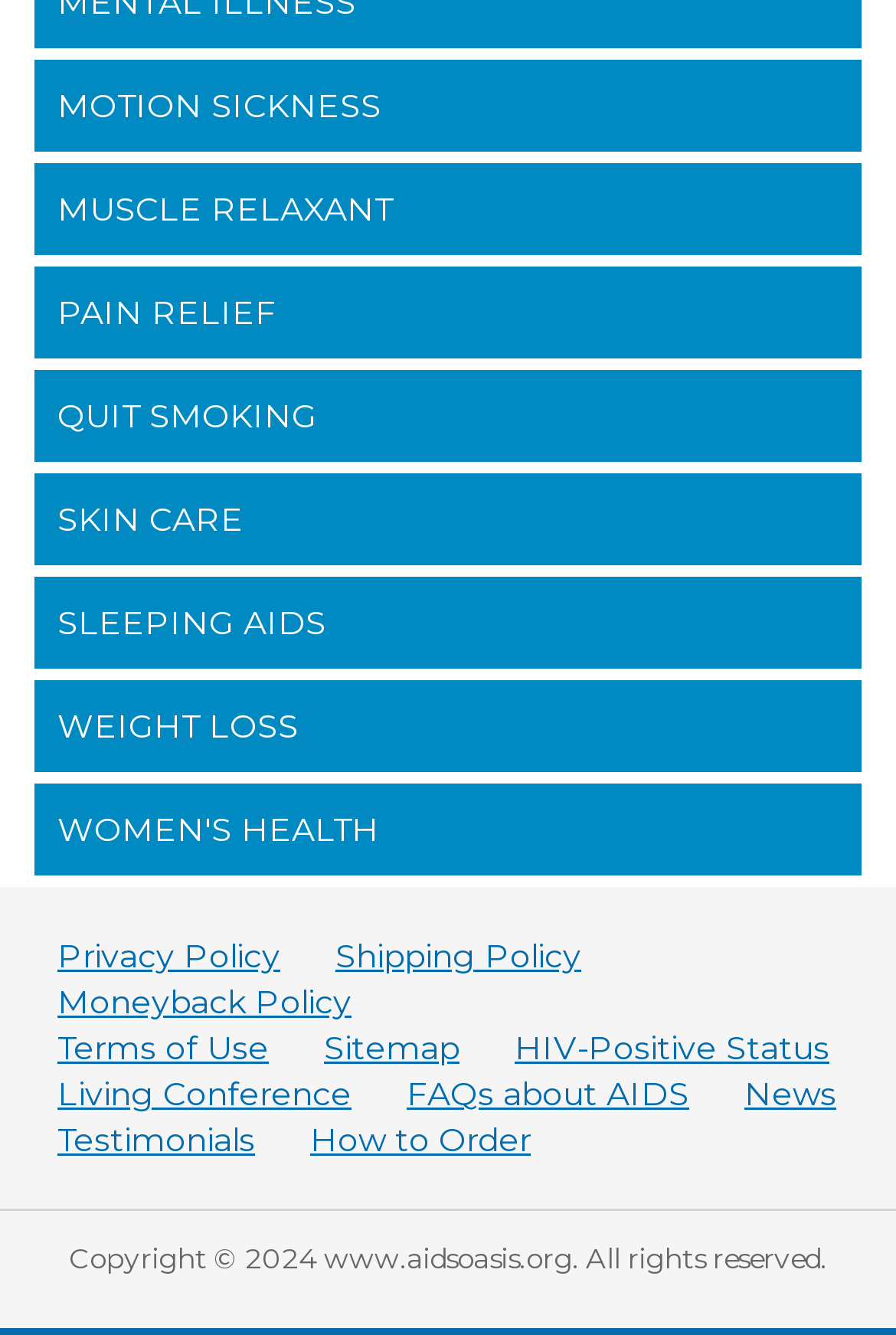Locate the bounding box coordinates of the area that needs to be clicked to fulfill the following instruction: "Read Testimonials". The coordinates should be in the format of four float numbers between 0 and 1, namely [left, top, right, bottom].

[0.038, 0.838, 0.31, 0.881]